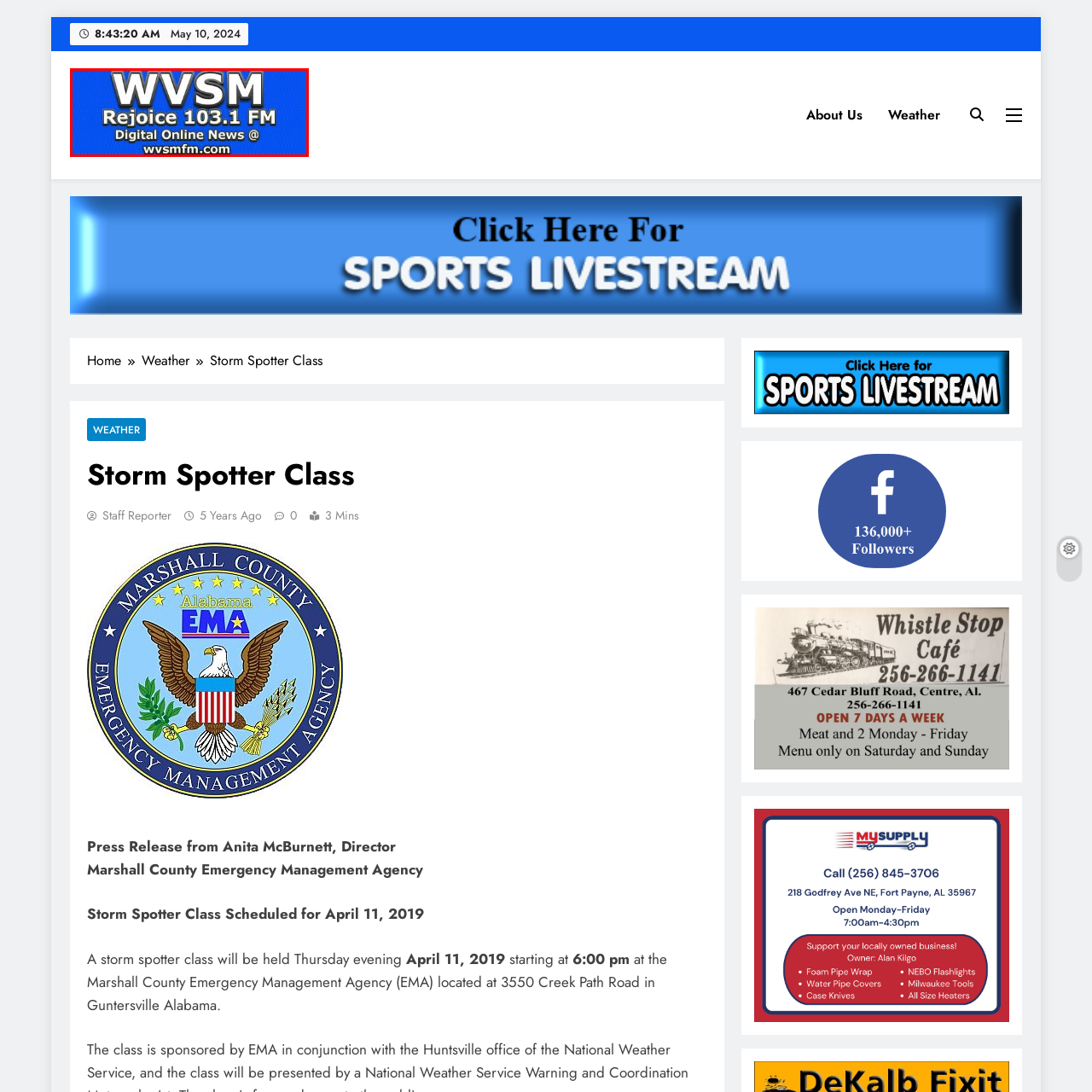Explain in detail what is depicted in the image enclosed by the red boundary.

The image displays a vibrant blue background featuring the logo of "WVSM Rejoice 103.1 FM." The text prominently highlights "WVSM" in large, bold letters, emphasizing its identity as a radio station. Below the main logo, the station's slogan "Rejoice 103.1 FM" is presented, along with the phrase "Digital Online News @ wvsmfm.com," indicating its role as a source for digital news. This eye-catching design is part of WVSM’s branding, aimed at delivering engaging content to its audience.